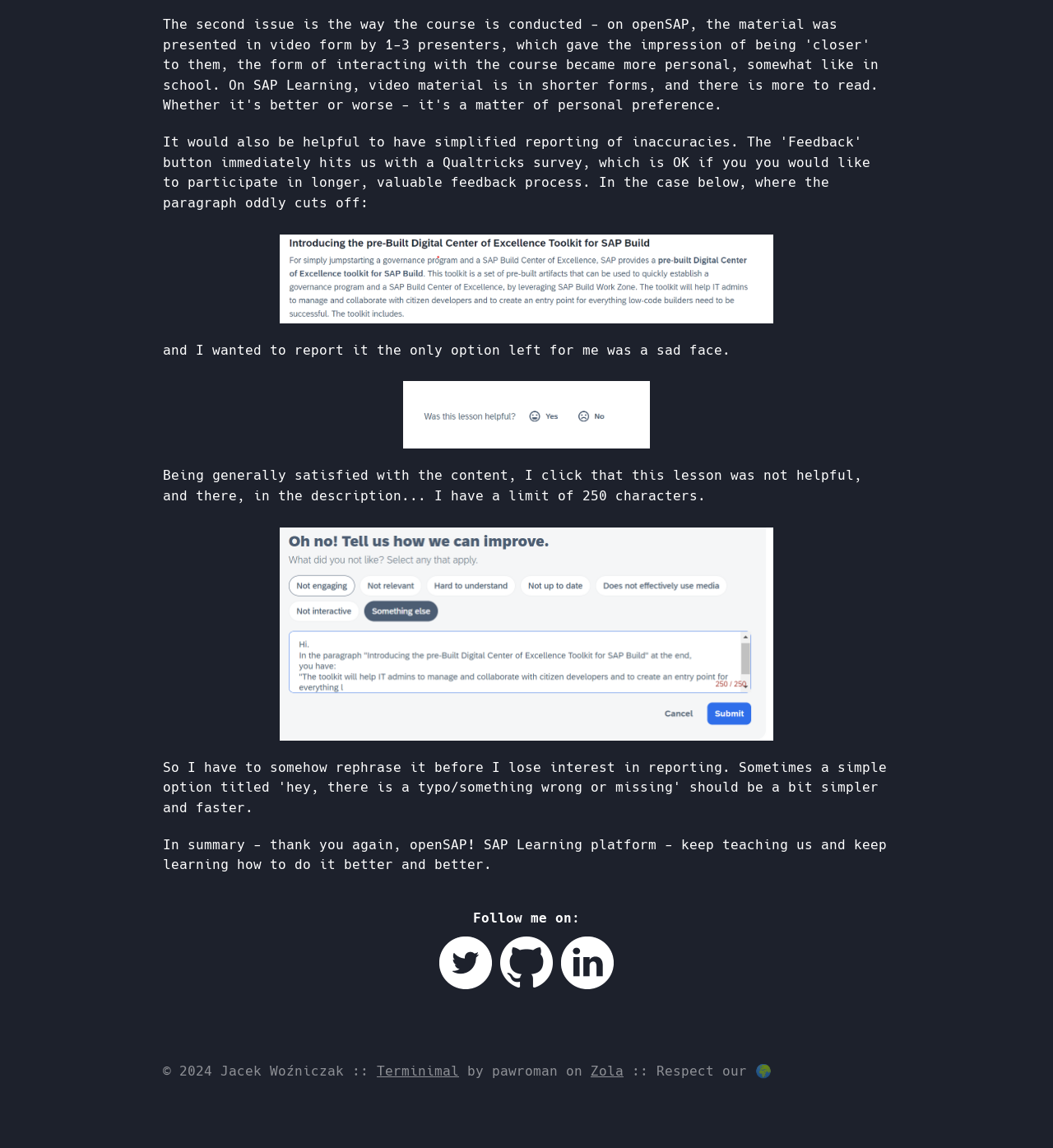Refer to the image and answer the question with as much detail as possible: What is the author's sentiment about the SAP Learning platform?

The author expresses gratitude and appreciation towards the SAP Learning platform, indicating a positive sentiment. The text 'thank you again, openSAP!' and 'keep teaching us and keep learning how to do it better and better' suggests a positive tone.